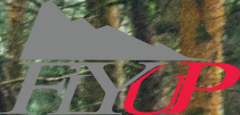Please provide a comprehensive response to the question based on the details in the image: What is the background of the logo?

The background of the logo appears to be a blurred forest scene, suggesting a connection to nature and outdoor activities, which is fitting for a forest uplift service that caters to outdoor enthusiasts.